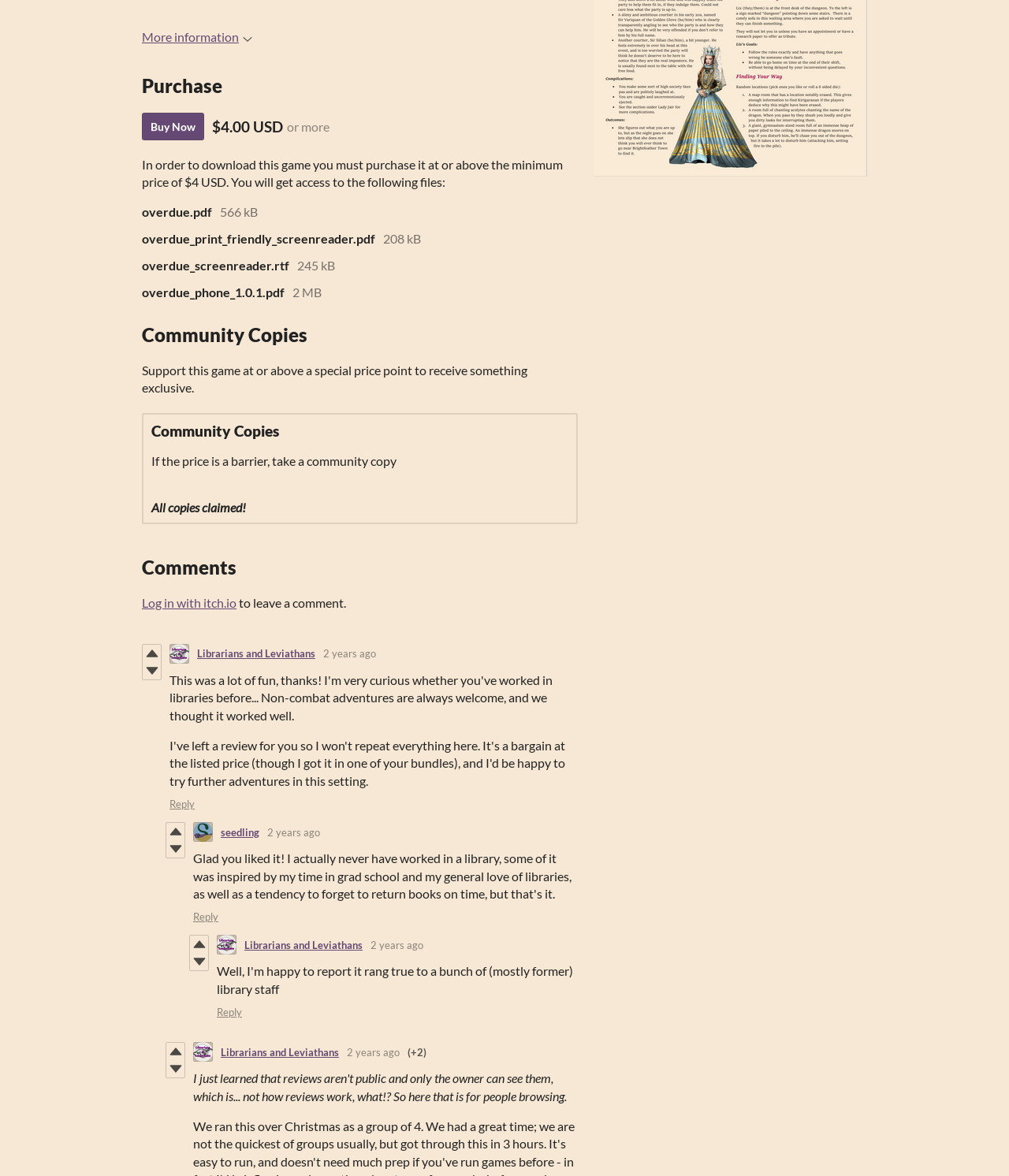Find the bounding box coordinates corresponding to the UI element with the description: "Home". The coordinates should be formatted as [left, top, right, bottom], with values as floats between 0 and 1.

None